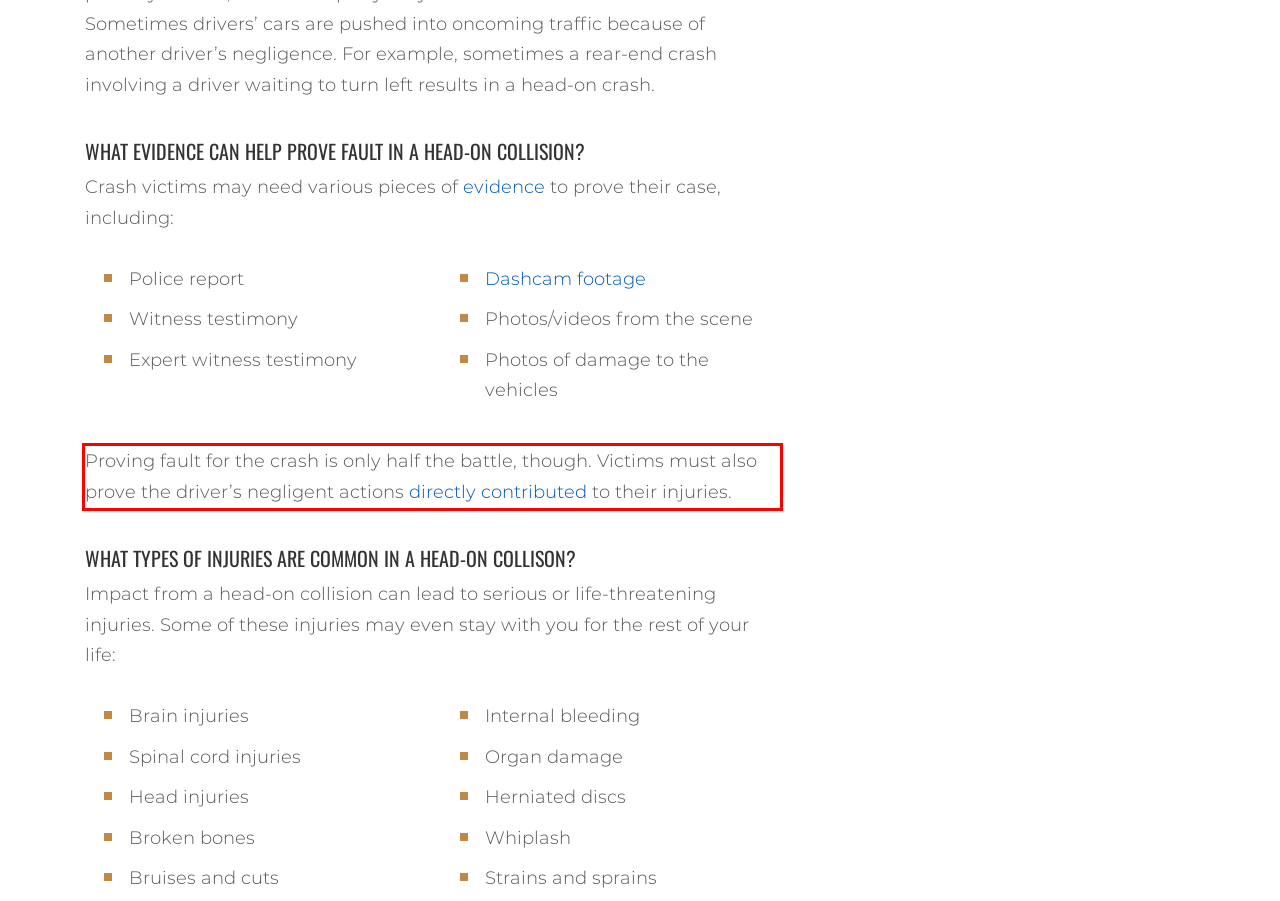You have a screenshot of a webpage with a UI element highlighted by a red bounding box. Use OCR to obtain the text within this highlighted area.

Proving fault for the crash is only half the battle, though. Victims must also prove the driver’s negligent actions directly contributed to their injuries.